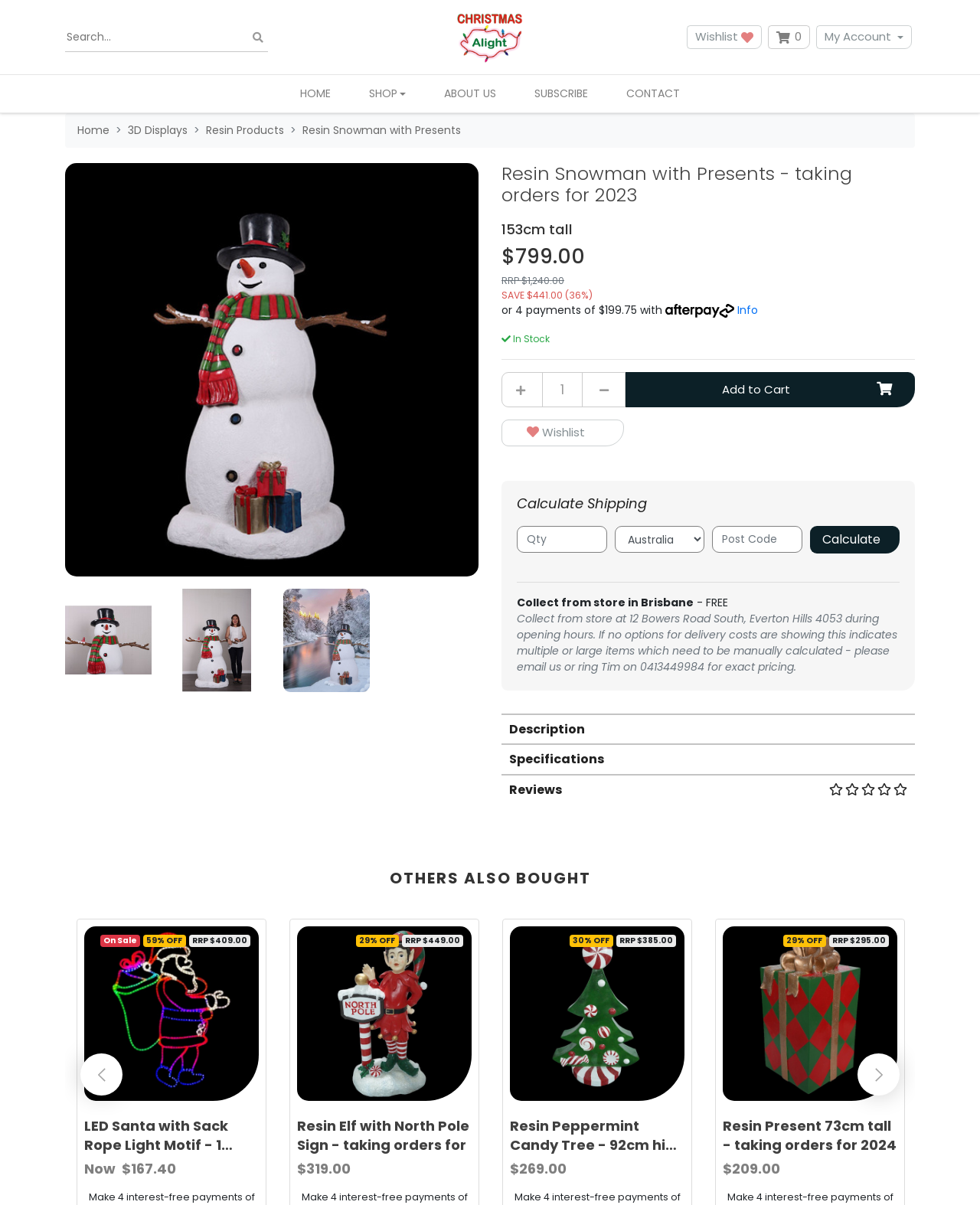Please identify and generate the text content of the webpage's main heading.

Resin Snowman with Presents - taking orders for 2023